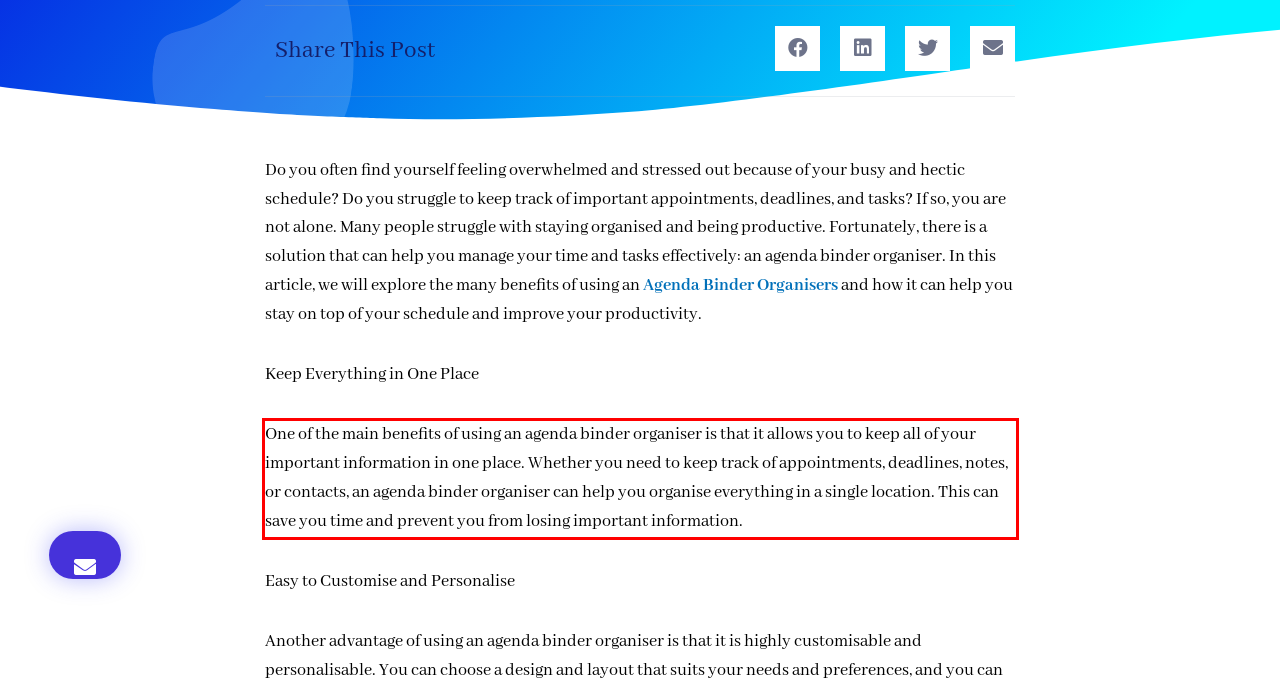With the provided screenshot of a webpage, locate the red bounding box and perform OCR to extract the text content inside it.

One of the main benefits of using an agenda binder organiser is that it allows you to keep all of your important information in one place. Whether you need to keep track of appointments, deadlines, notes, or contacts, an agenda binder organiser can help you organise everything in a single location. This can save you time and prevent you from losing important information.